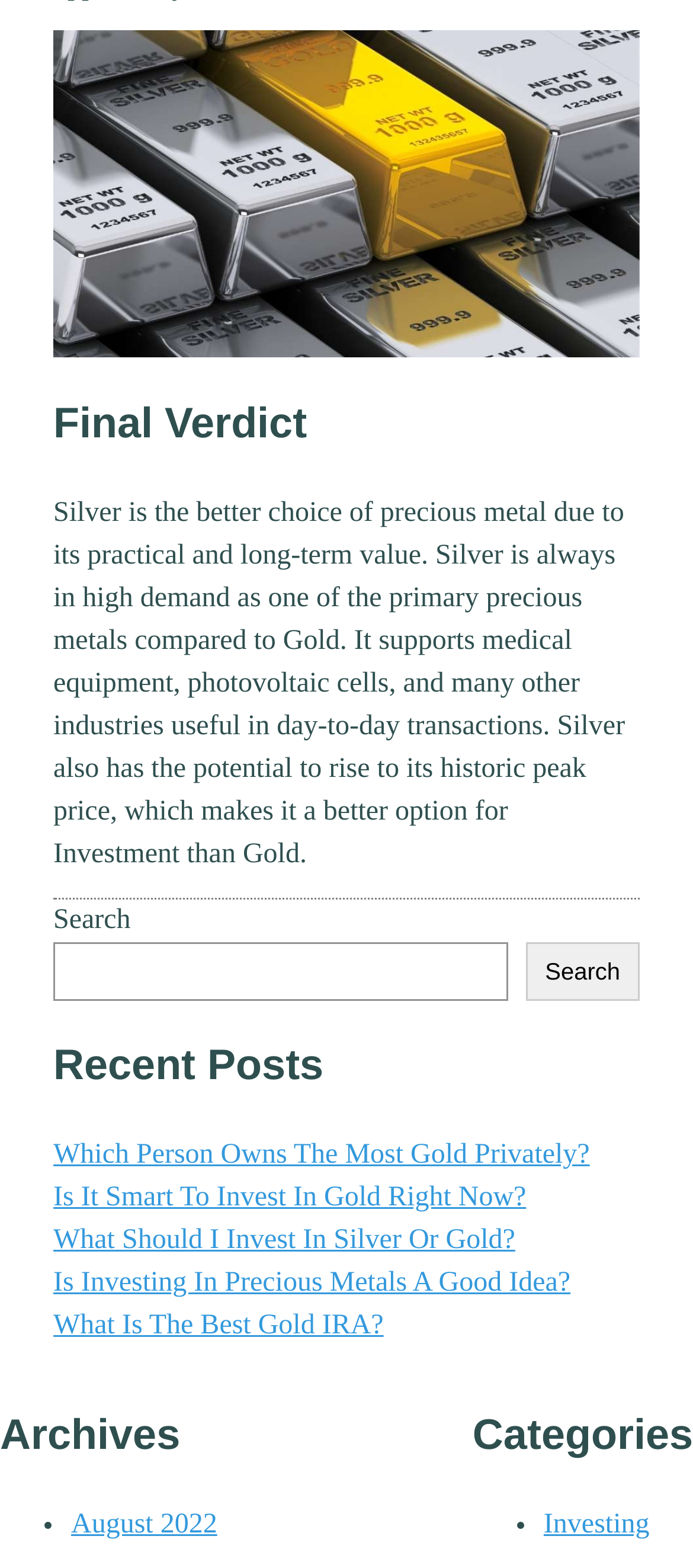Bounding box coordinates are specified in the format (top-left x, top-left y, bottom-right x, bottom-right y). All values are floating point numbers bounded between 0 and 1. Please provide the bounding box coordinate of the region this sentence describes: August 2022

[0.103, 0.963, 0.313, 0.982]